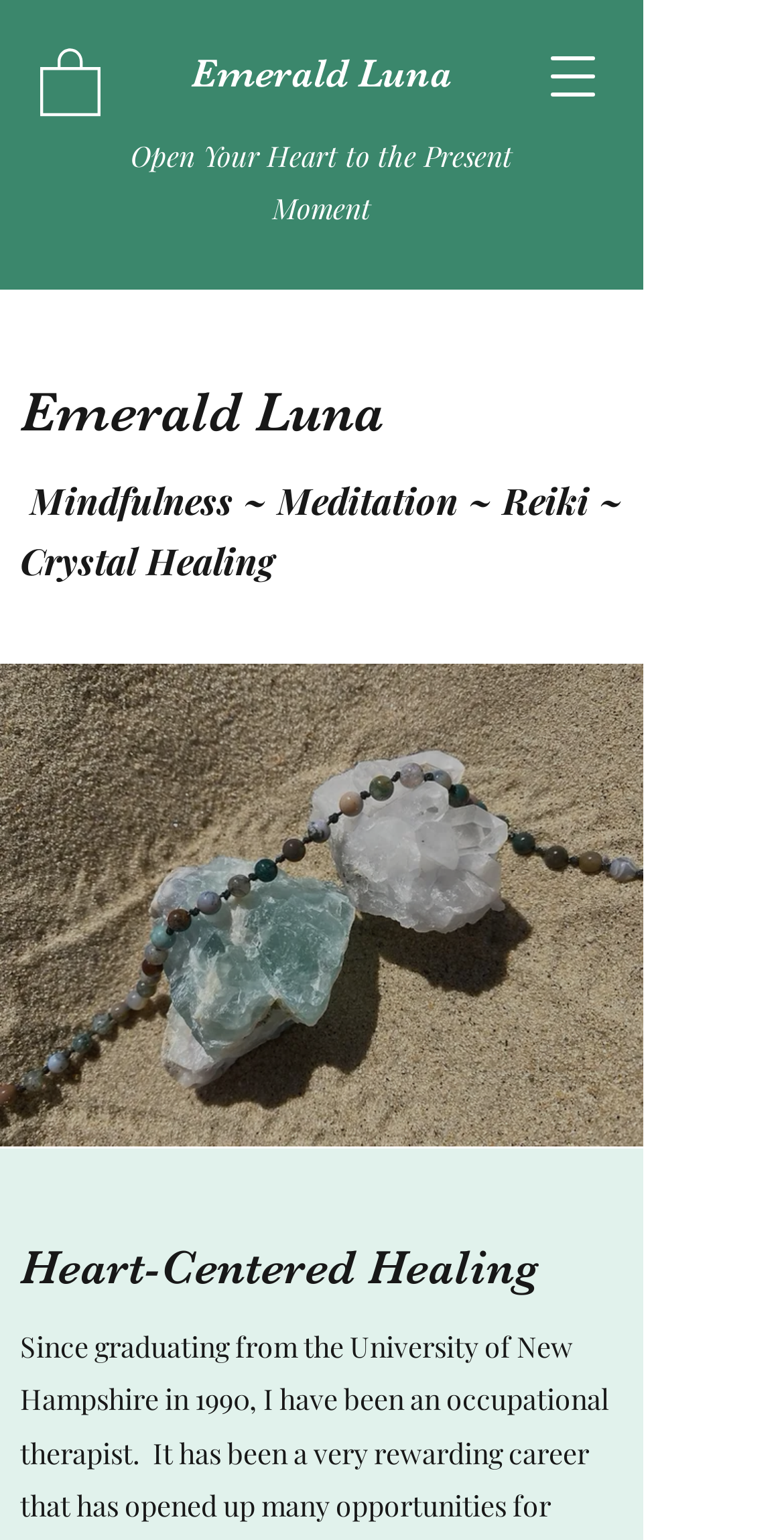How can the navigation menu be opened?
Please respond to the question with a detailed and well-explained answer.

The navigation menu can be opened by clicking the button element with the text 'Open navigation menu' which is located at the top right corner of the webpage, as indicated by the hasPopup property of the button element.